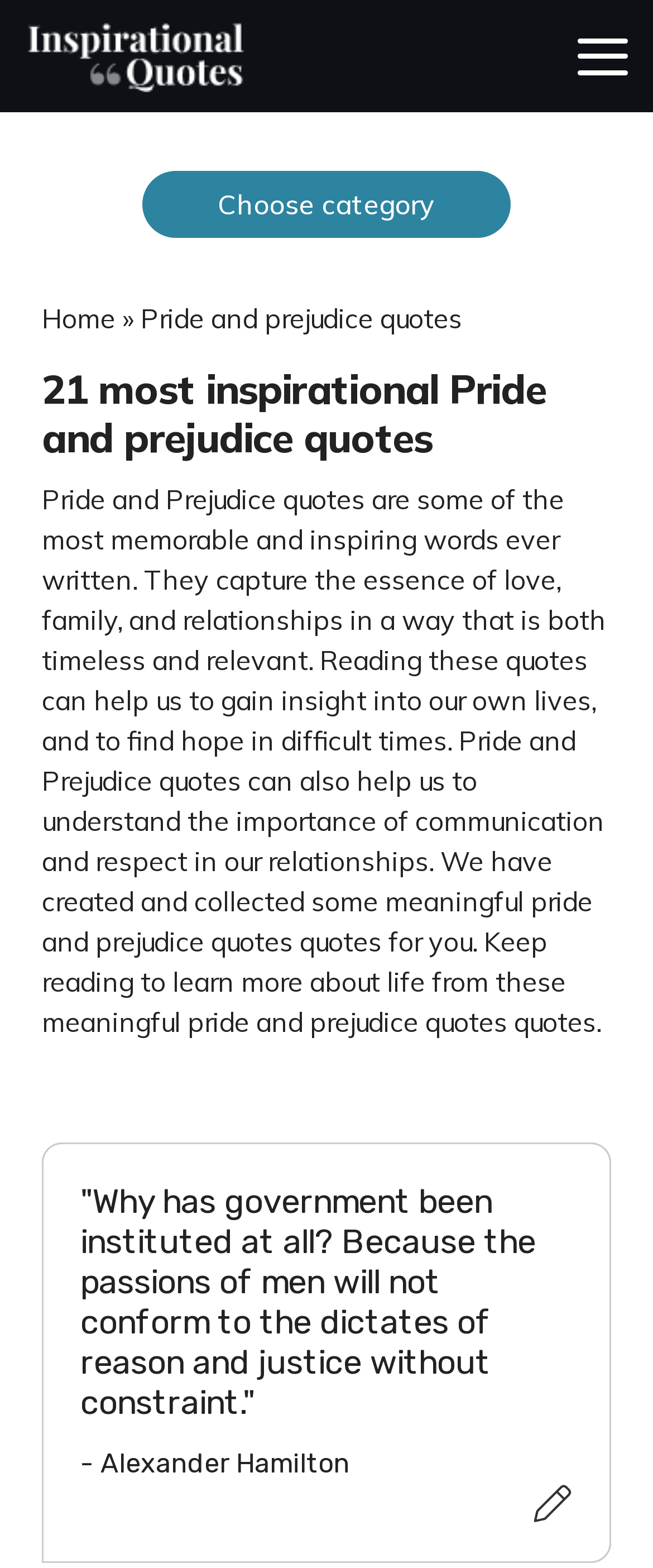Using the description "parent_node: Alexander Hamilton", locate and provide the bounding box of the UI element.

[0.815, 0.943, 0.877, 0.974]